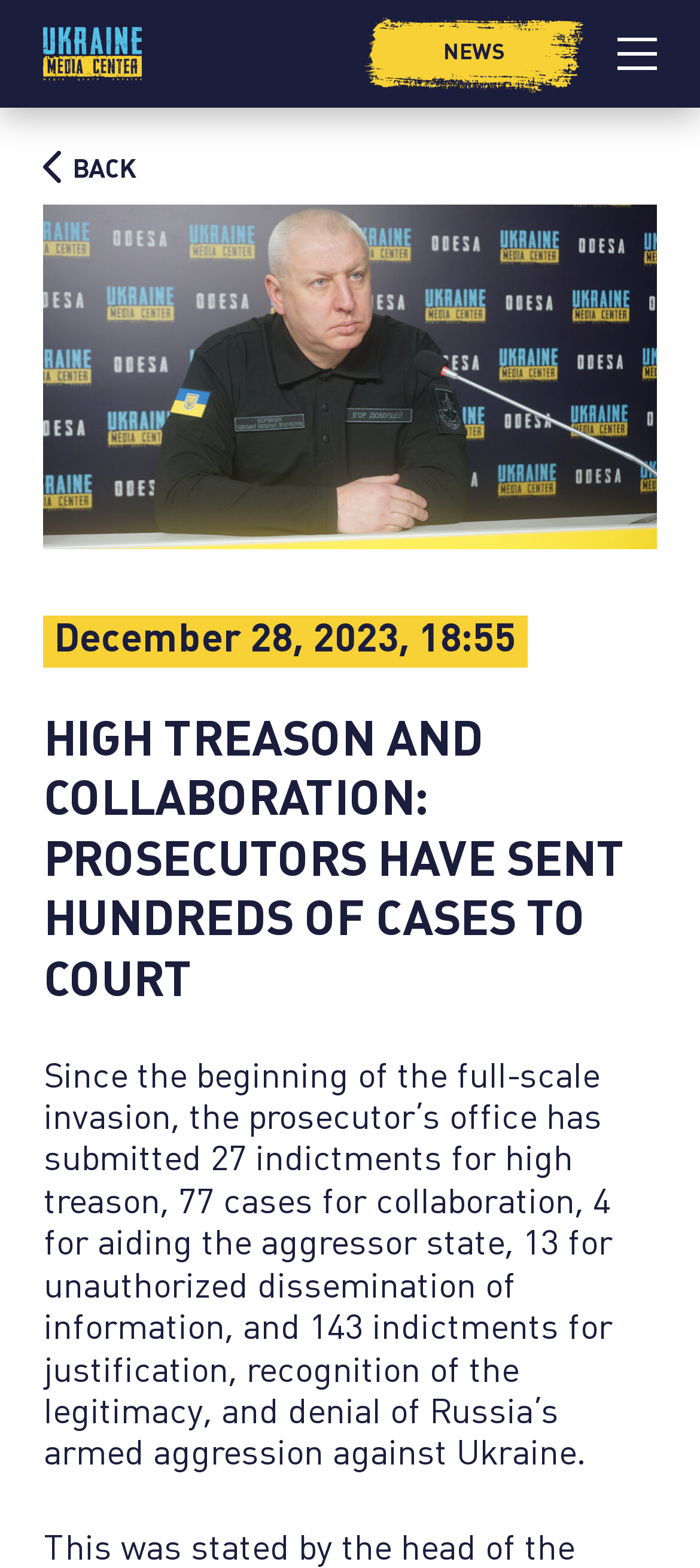What is the time of the article?
Using the information presented in the image, please offer a detailed response to the question.

I found the answer by looking at the text that displays the time of the article. The text is located below the main heading and says 'December 28, 2023, 18:55'.